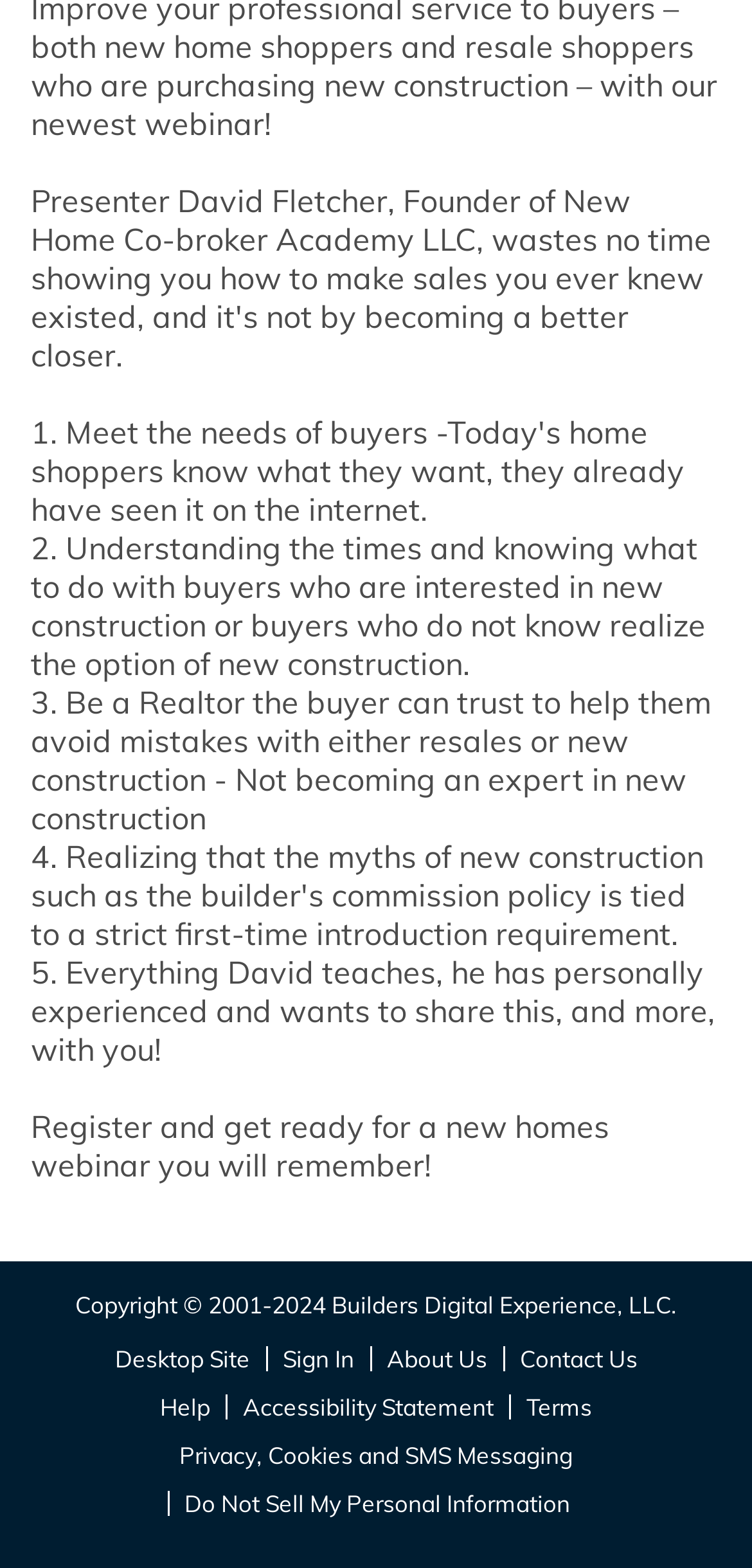What is the shortcut key for the 'Help' link?
Examine the image and provide an in-depth answer to the question.

I looked at the 'Help' link at the bottom of the webpage and found that it has a shortcut key, which is Alt+6.